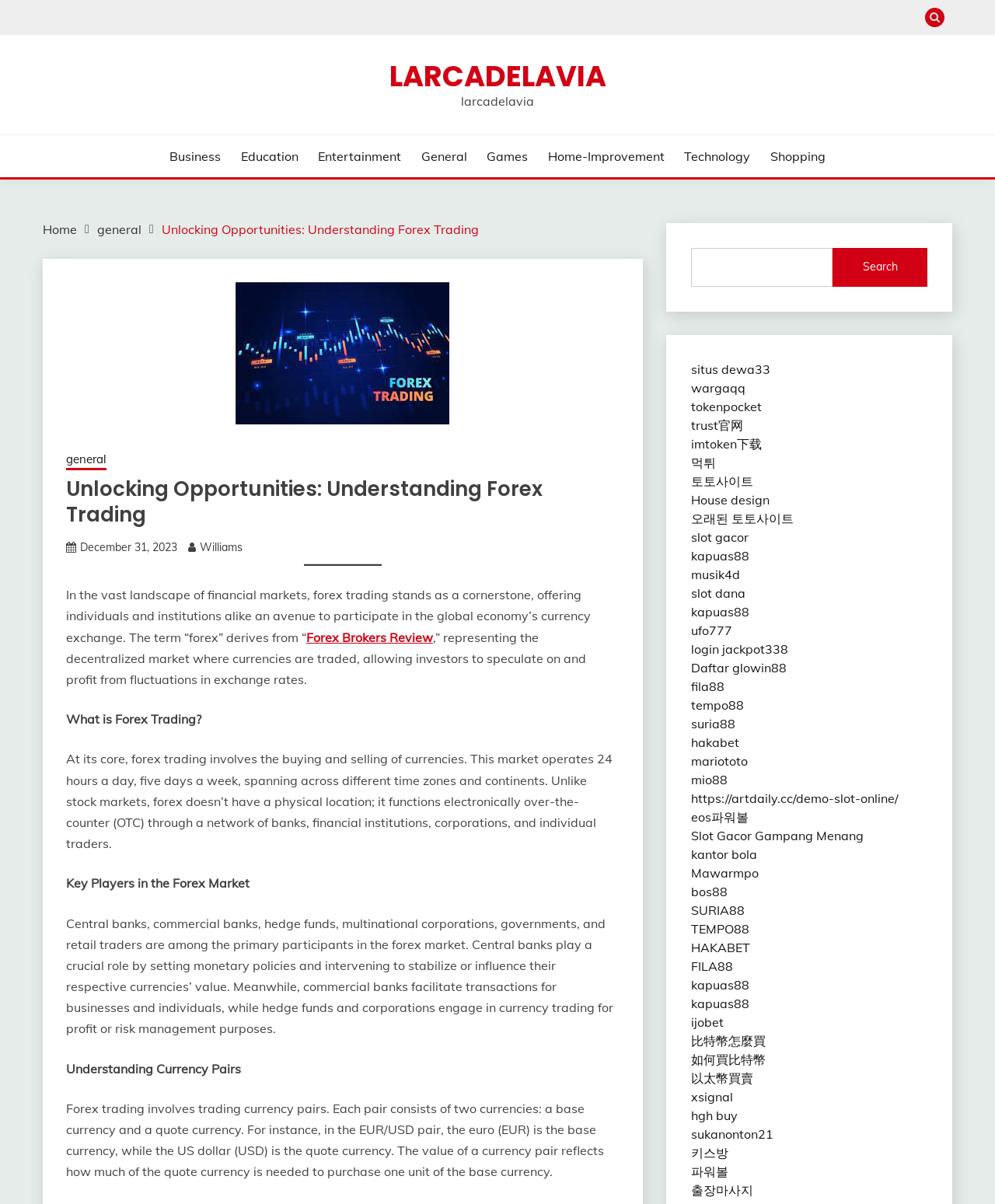Identify and provide the bounding box for the element described by: "Slot Gacor Gampang Menang".

[0.694, 0.687, 0.868, 0.7]